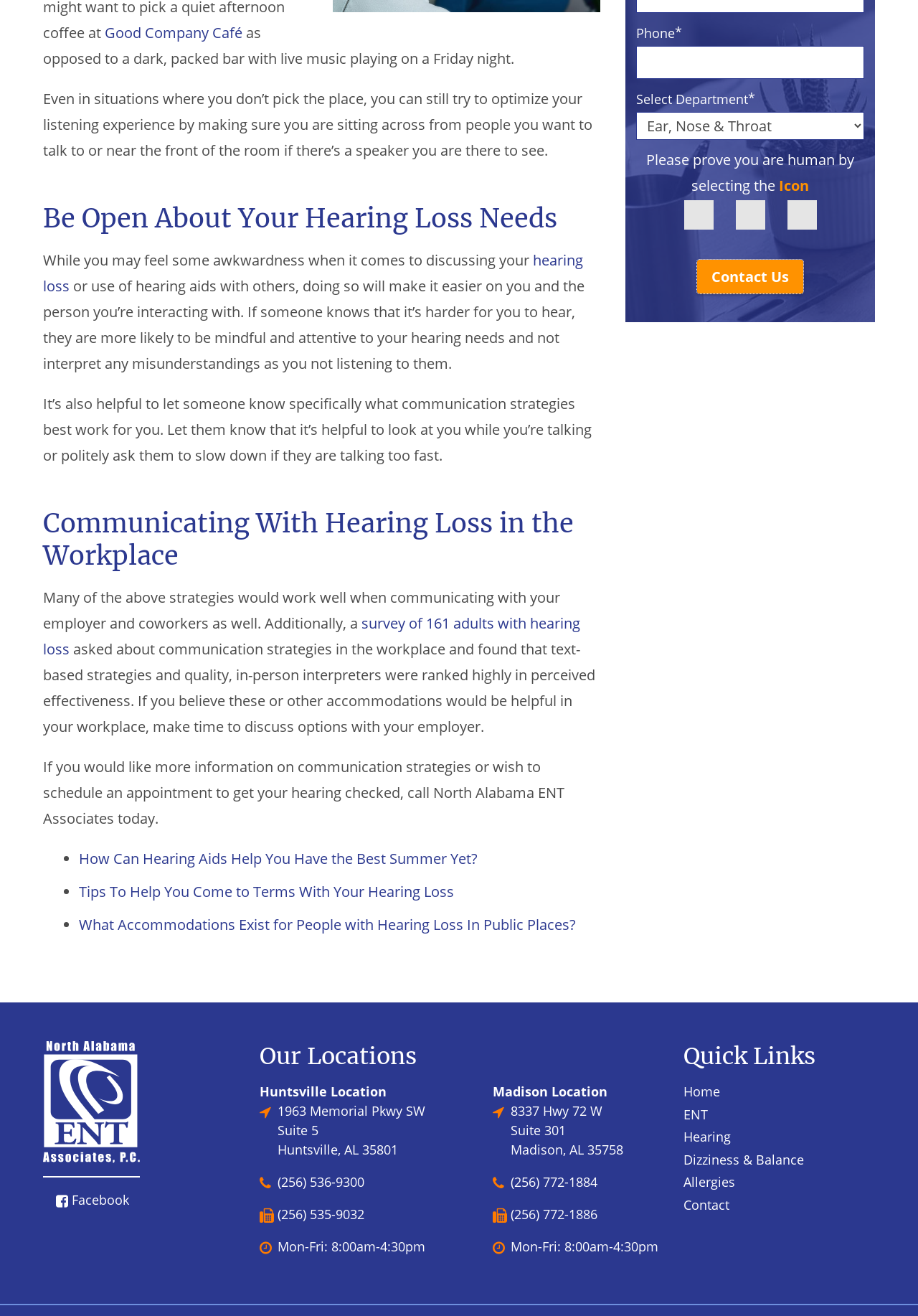Given the description "Good Company Café", determine the bounding box of the corresponding UI element.

[0.114, 0.017, 0.264, 0.032]